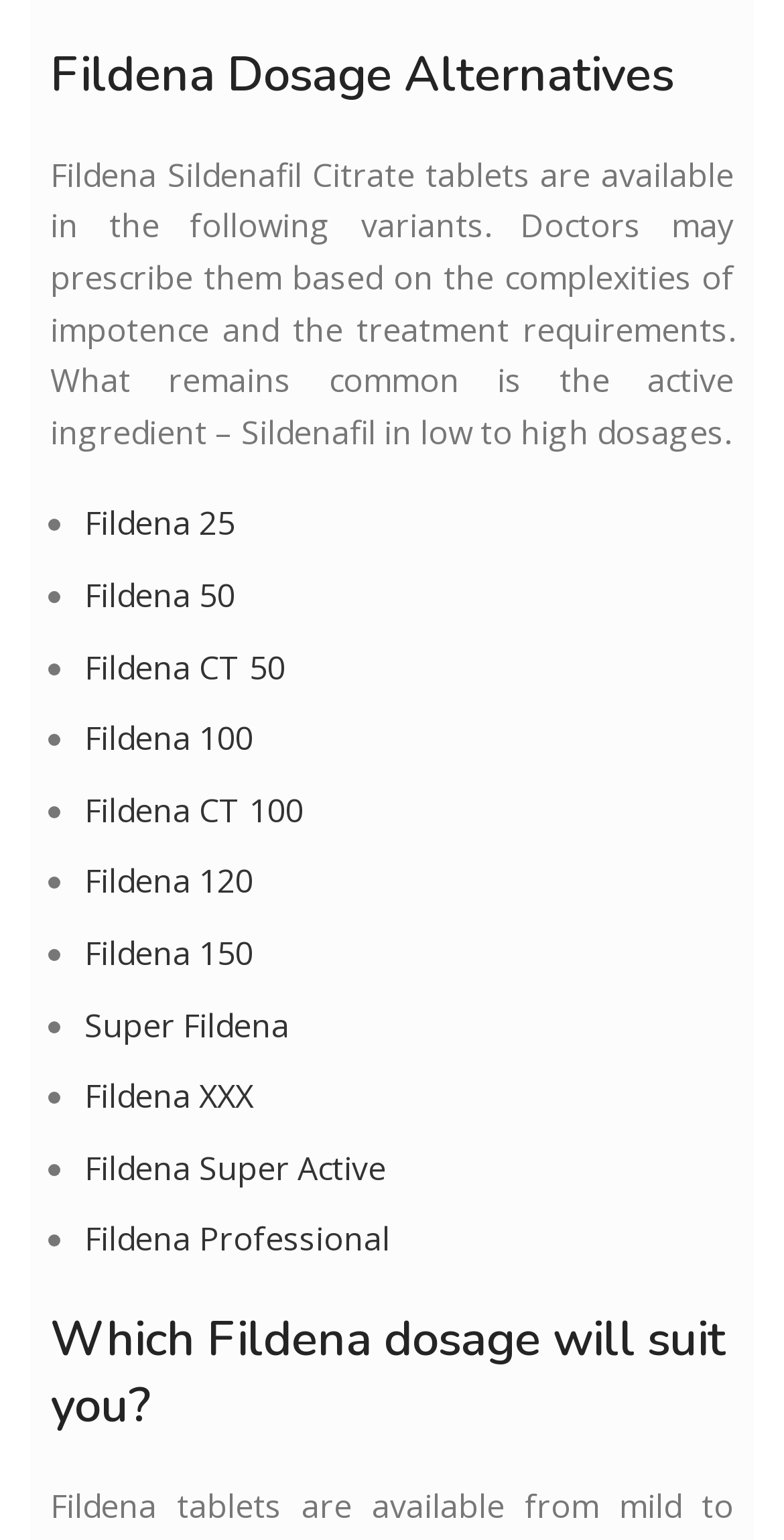Please study the image and answer the question comprehensively:
What is the second type of Fildena mentioned on the webpage?

The webpage lists the available dosages of Fildena, and the second type mentioned is Fildena 50, which is listed after Fildena 25.